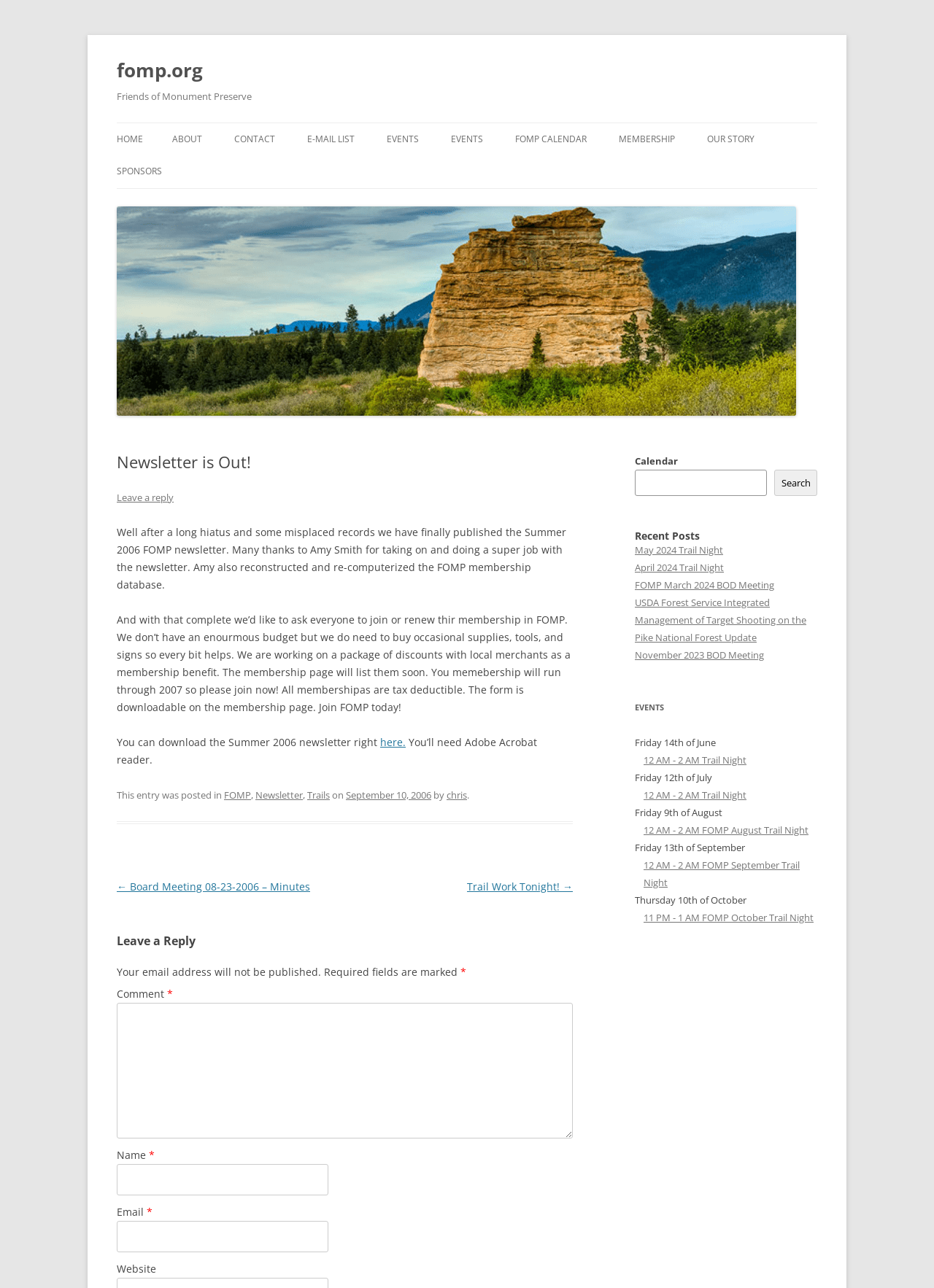Determine the bounding box coordinates for the UI element described. Format the coordinates as (top-left x, top-left y, bottom-right x, bottom-right y) and ensure all values are between 0 and 1. Element description: parent_node: Email * aria-describedby="email-notes" name="email"

[0.125, 0.948, 0.351, 0.972]